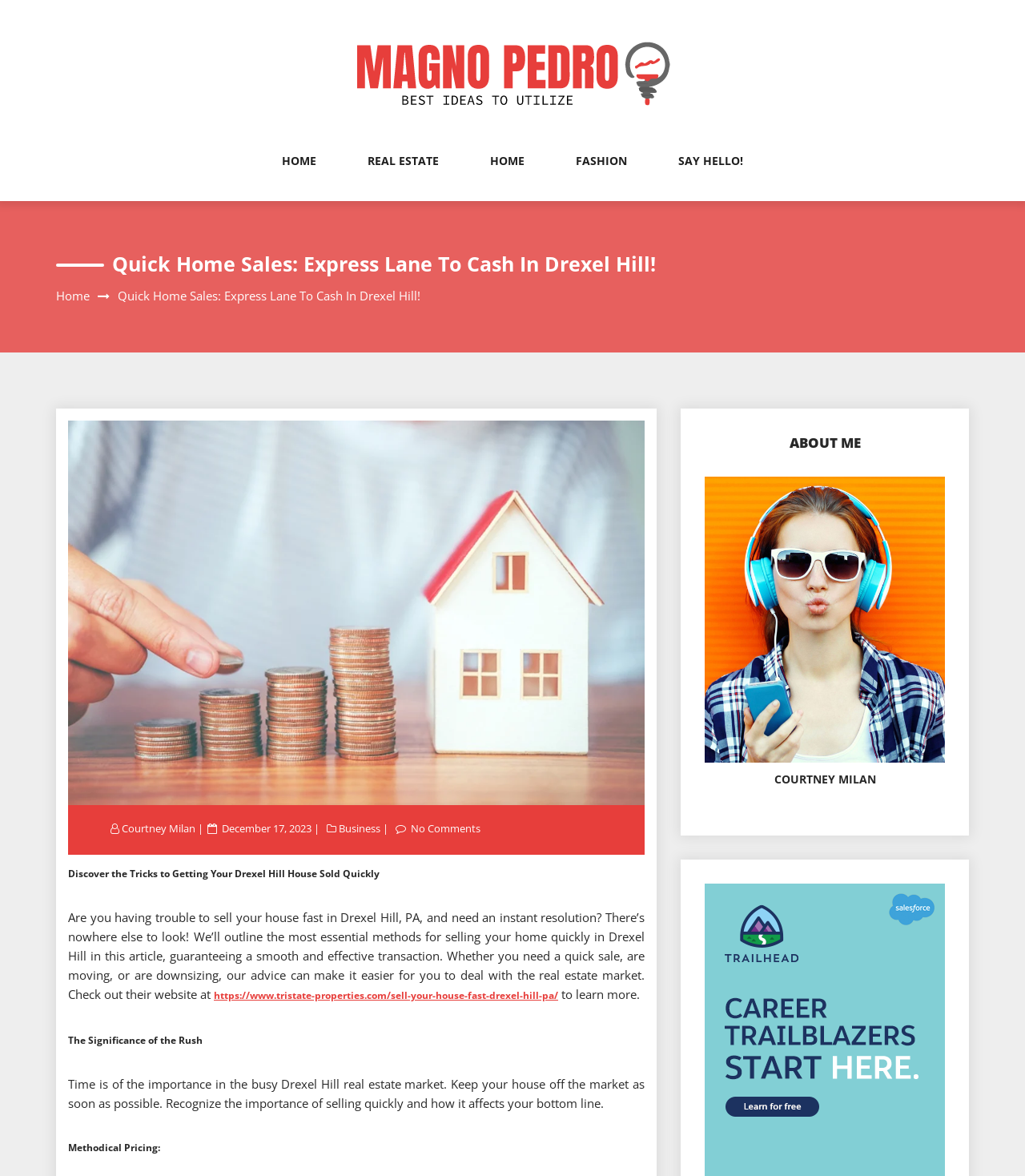Please determine the bounding box coordinates of the element's region to click for the following instruction: "Learn more about the author at 'ABOUT ME'".

[0.688, 0.368, 0.922, 0.385]